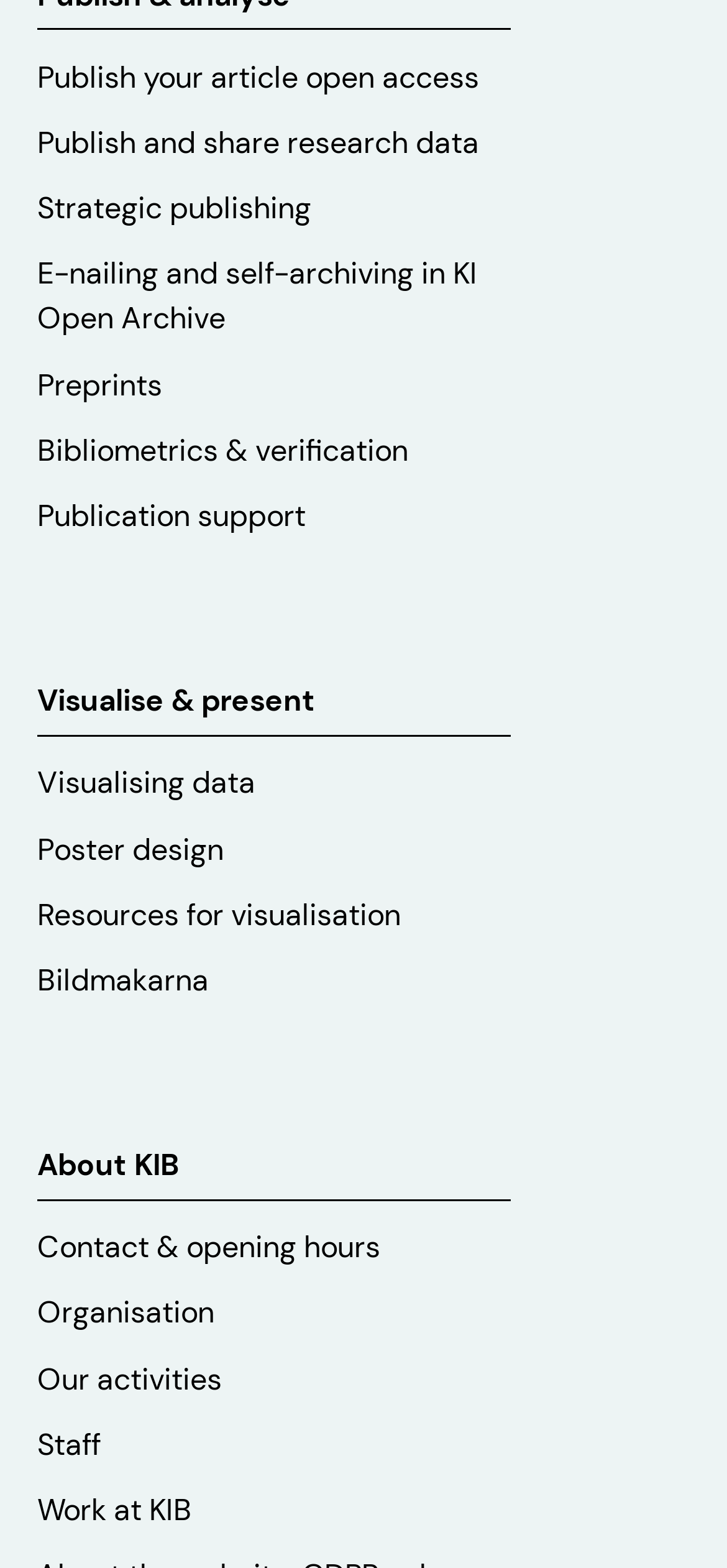Please identify the bounding box coordinates of where to click in order to follow the instruction: "Publish and share research data".

[0.051, 0.071, 0.692, 0.113]